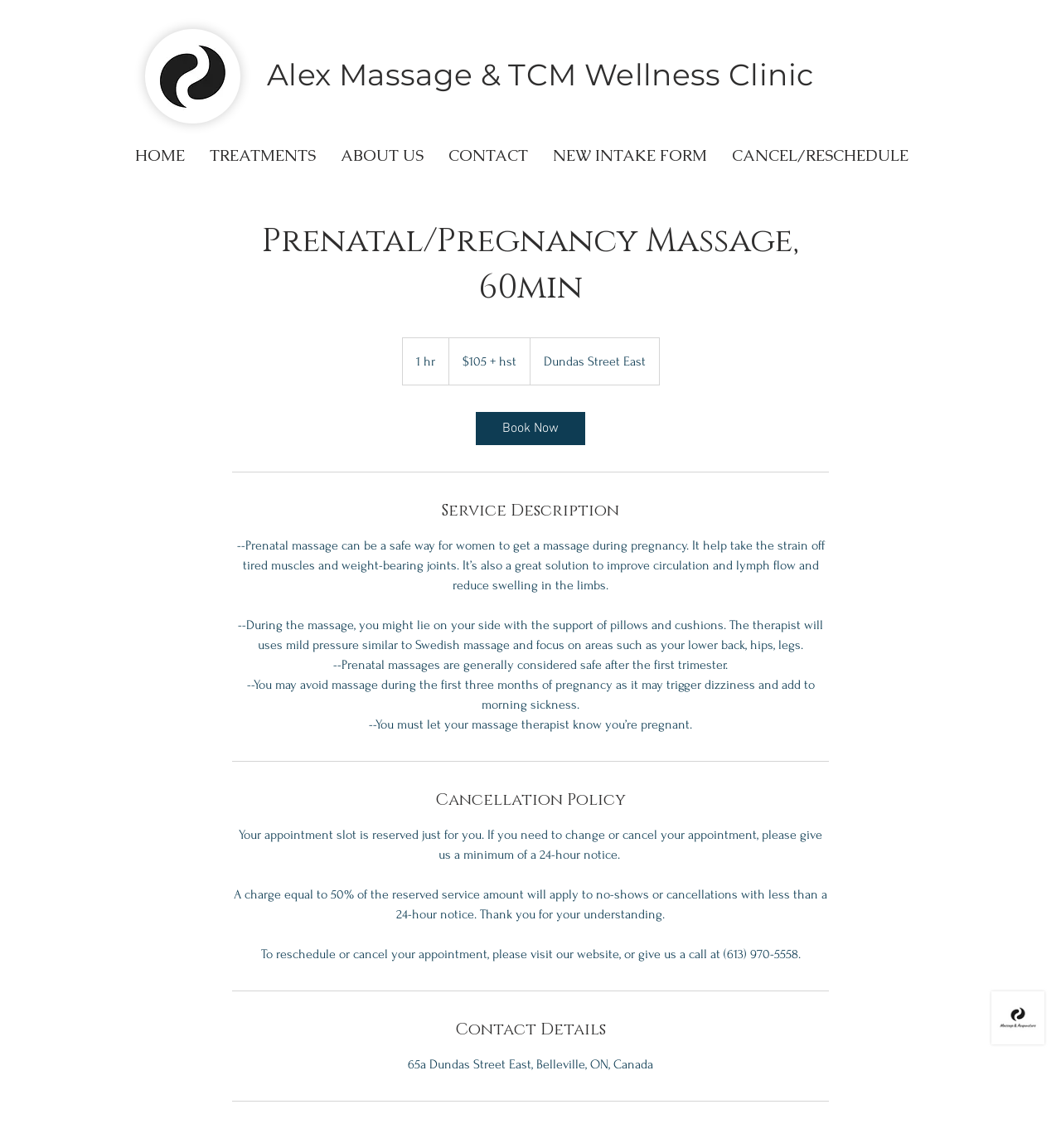Please provide a comprehensive answer to the question below using the information from the image: What is the price of the Prenatal/Pregnancy Massage?

The price of the Prenatal/Pregnancy Massage can be found in the service description section, where it is listed as '$105 + hst'.